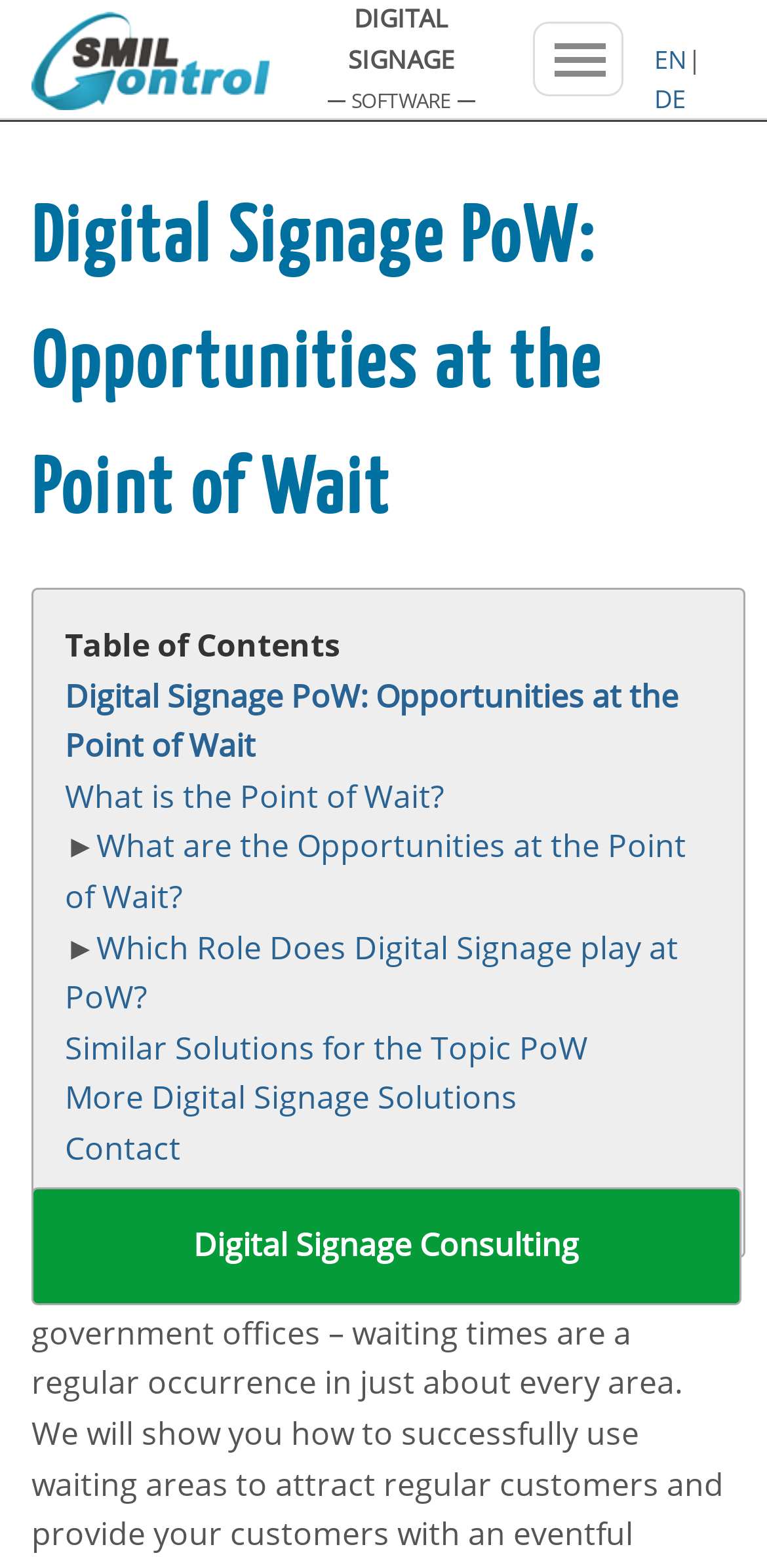Please provide the bounding box coordinates for the element that needs to be clicked to perform the following instruction: "View prices". The coordinates should be given as four float numbers between 0 and 1, i.e., [left, top, right, bottom].

[0.63, 0.076, 0.769, 0.129]